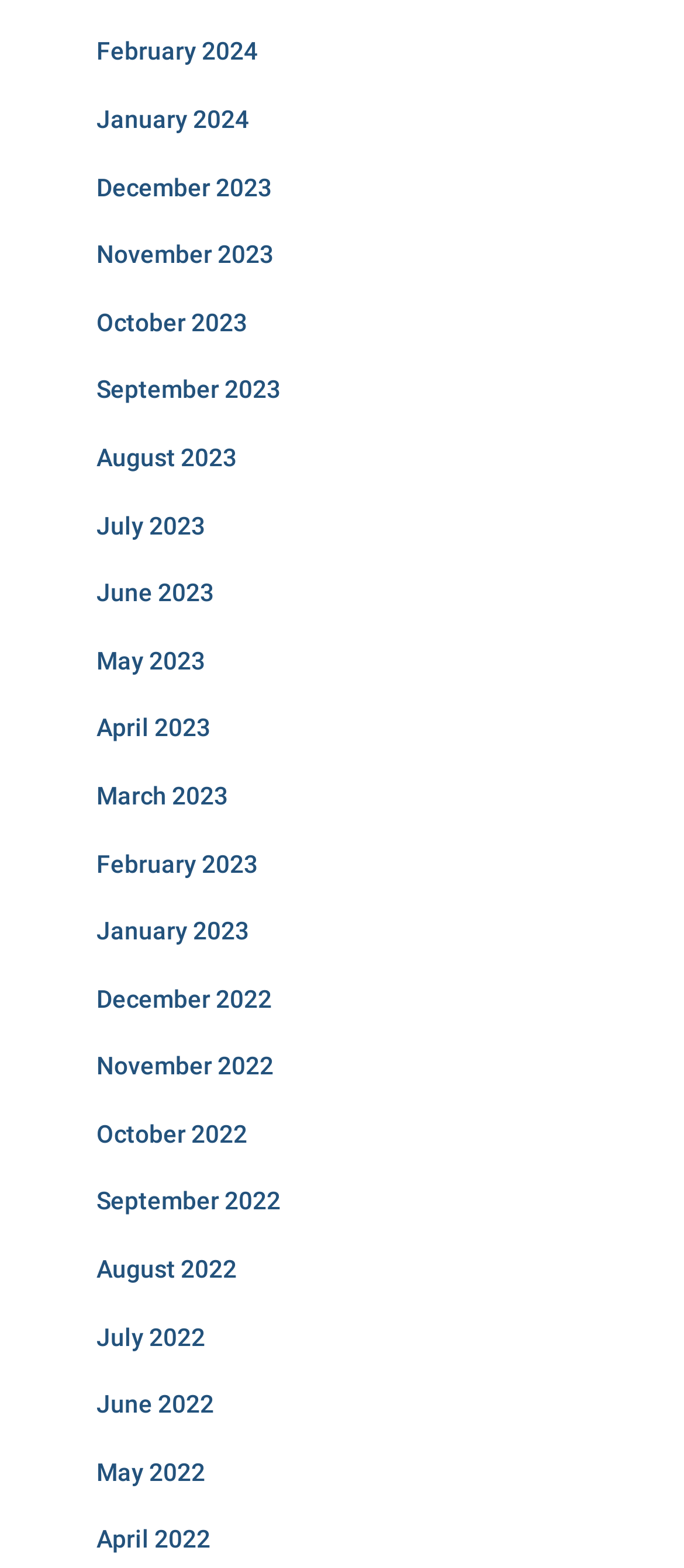Please answer the following question using a single word or phrase: 
How many links are available on the webpage?

36